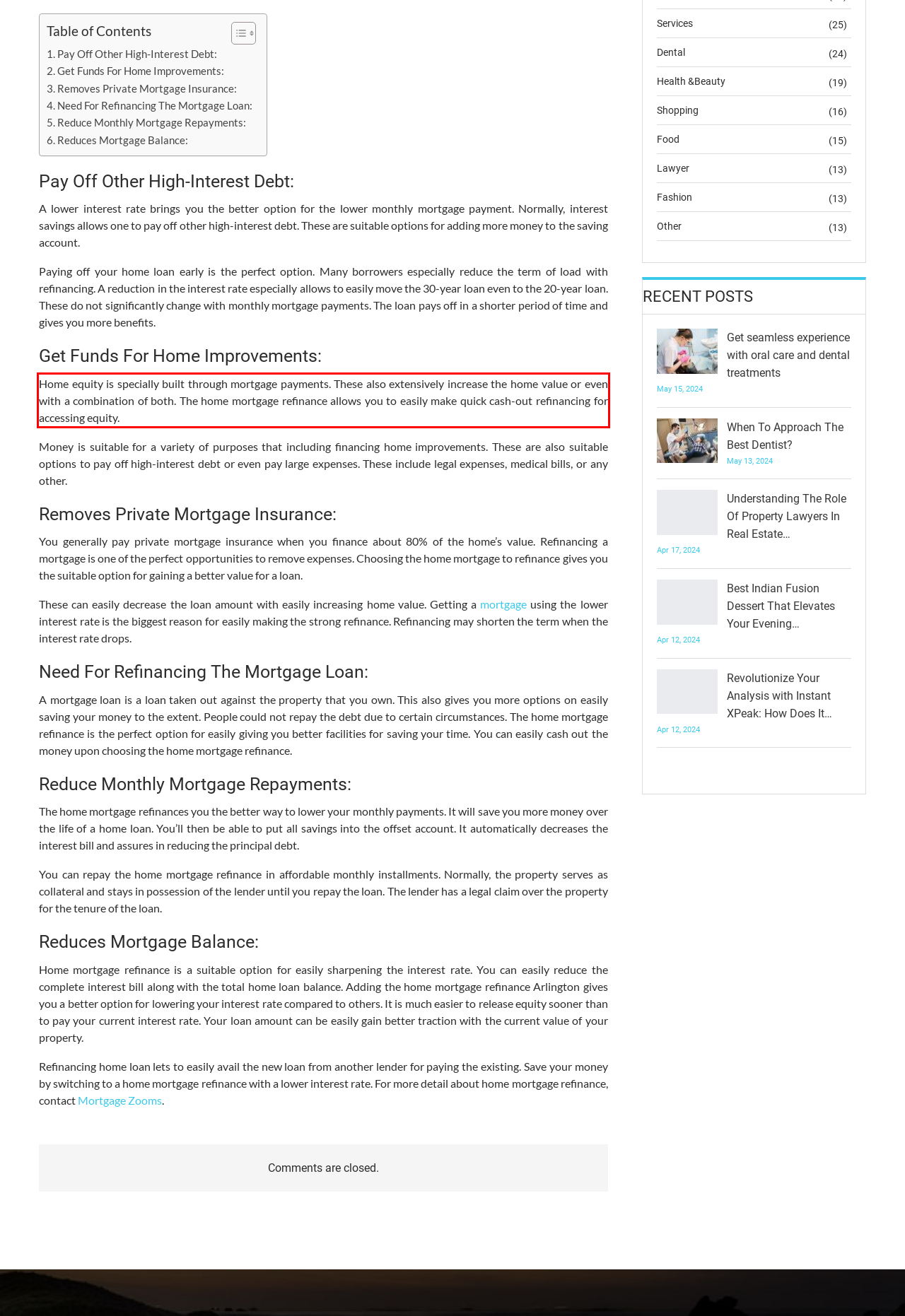Analyze the webpage screenshot and use OCR to recognize the text content in the red bounding box.

Home equity is specially built through mortgage payments. These also extensively increase the home value or even with a combination of both. The home mortgage refinance allows you to easily make quick cash-out refinancing for accessing equity.